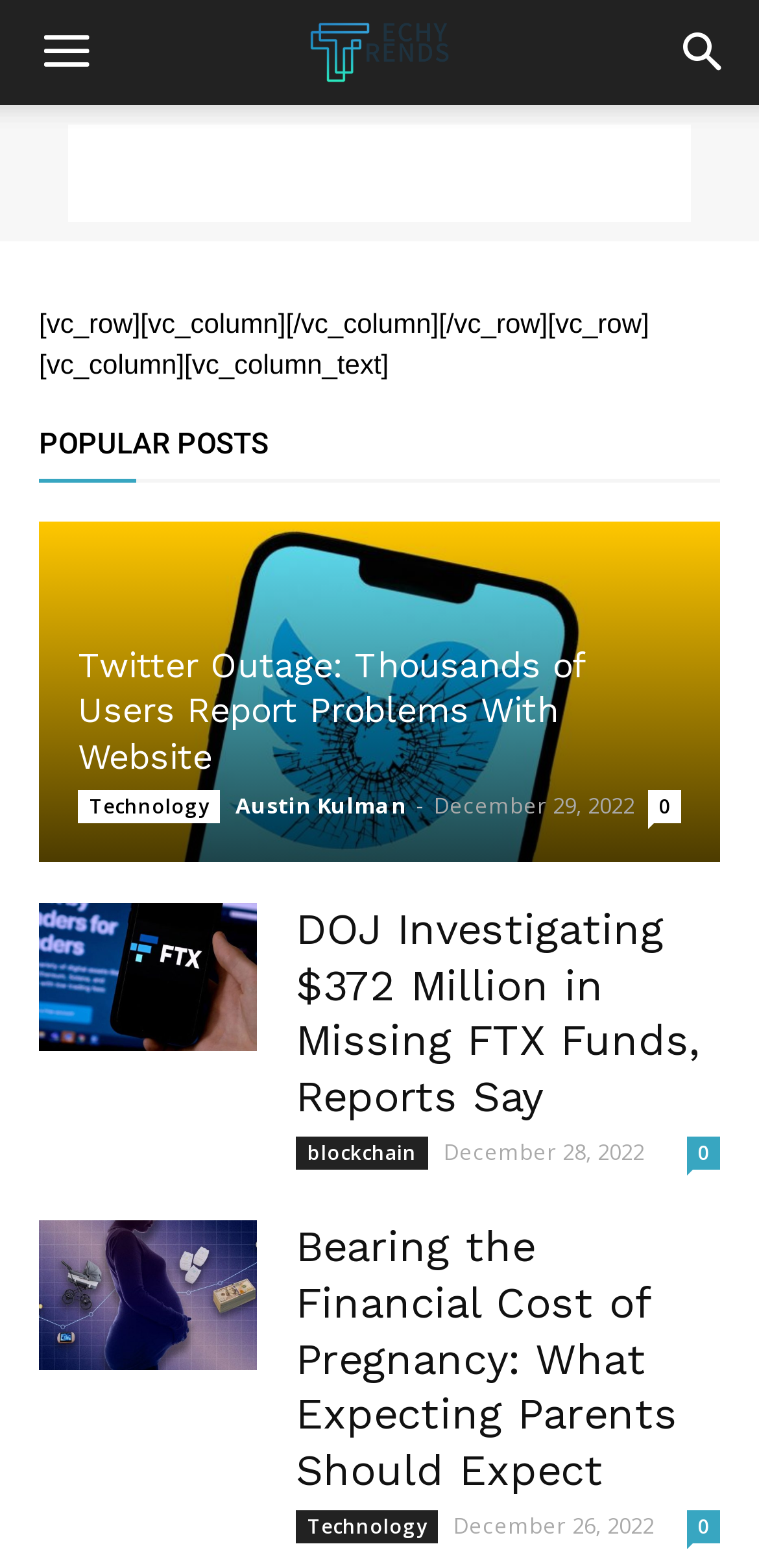Please specify the bounding box coordinates of the clickable region necessary for completing the following instruction: "Check the Bearing the Financial Cost of Pregnancy news". The coordinates must consist of four float numbers between 0 and 1, i.e., [left, top, right, bottom].

[0.39, 0.779, 0.949, 0.956]